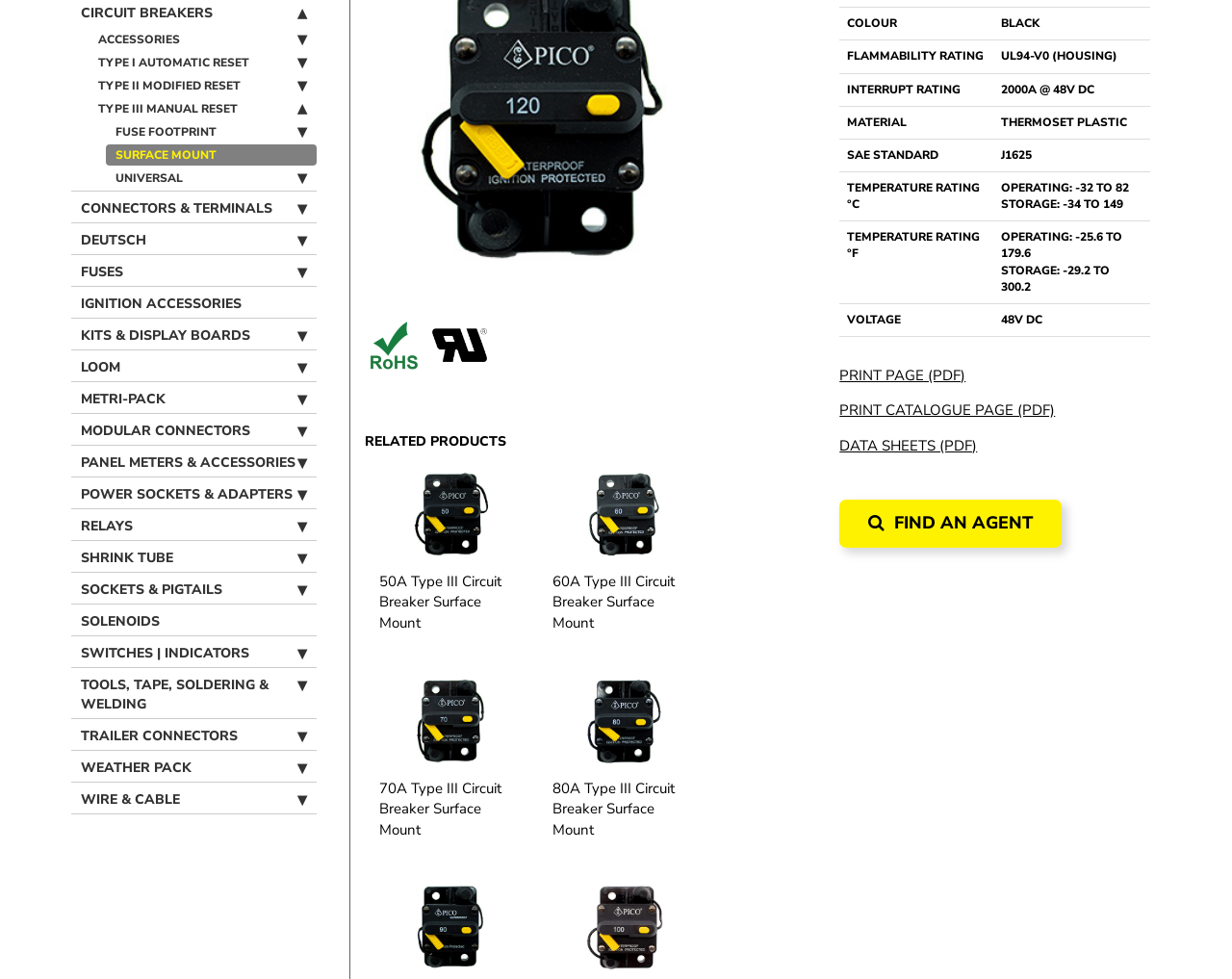Using the provided description: "Find an Agent", find the bounding box coordinates of the corresponding UI element. The output should be four float numbers between 0 and 1, in the format [left, top, right, bottom].

[0.681, 0.511, 0.862, 0.559]